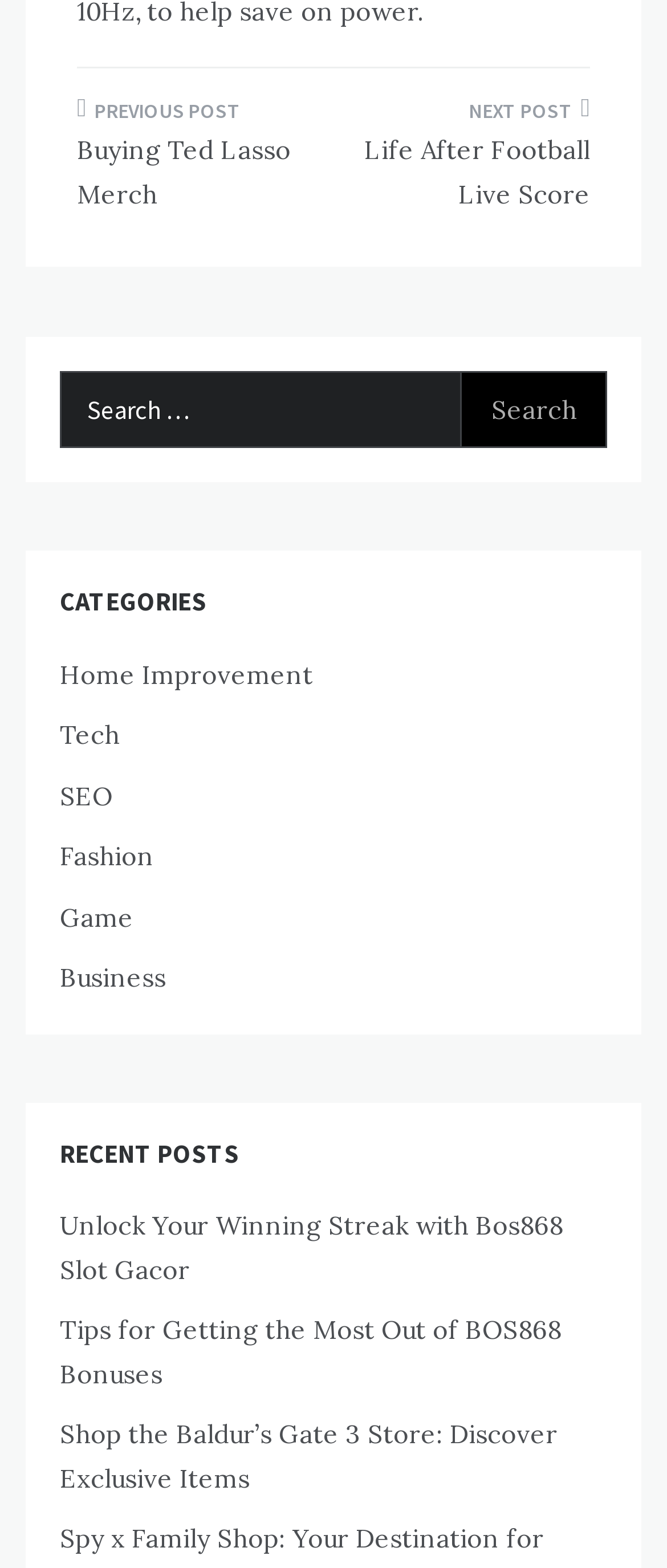Please specify the bounding box coordinates in the format (top-left x, top-left y, bottom-right x, bottom-right y), with values ranging from 0 to 1. Identify the bounding box for the UI component described as follows: Home Improvement

[0.09, 0.42, 0.469, 0.44]